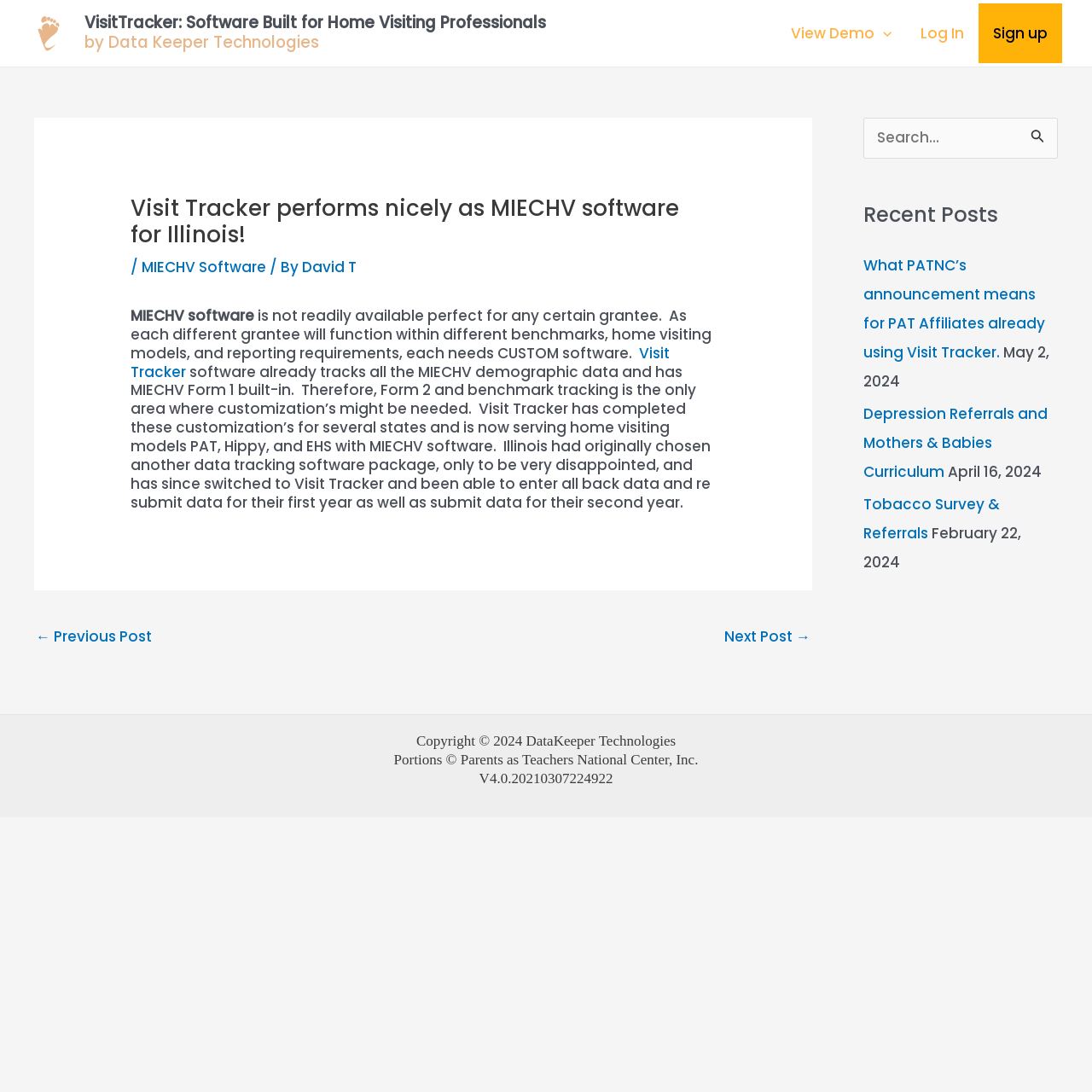Your task is to extract the text of the main heading from the webpage.

Visit Tracker performs nicely as MIECHV software for Illinois!